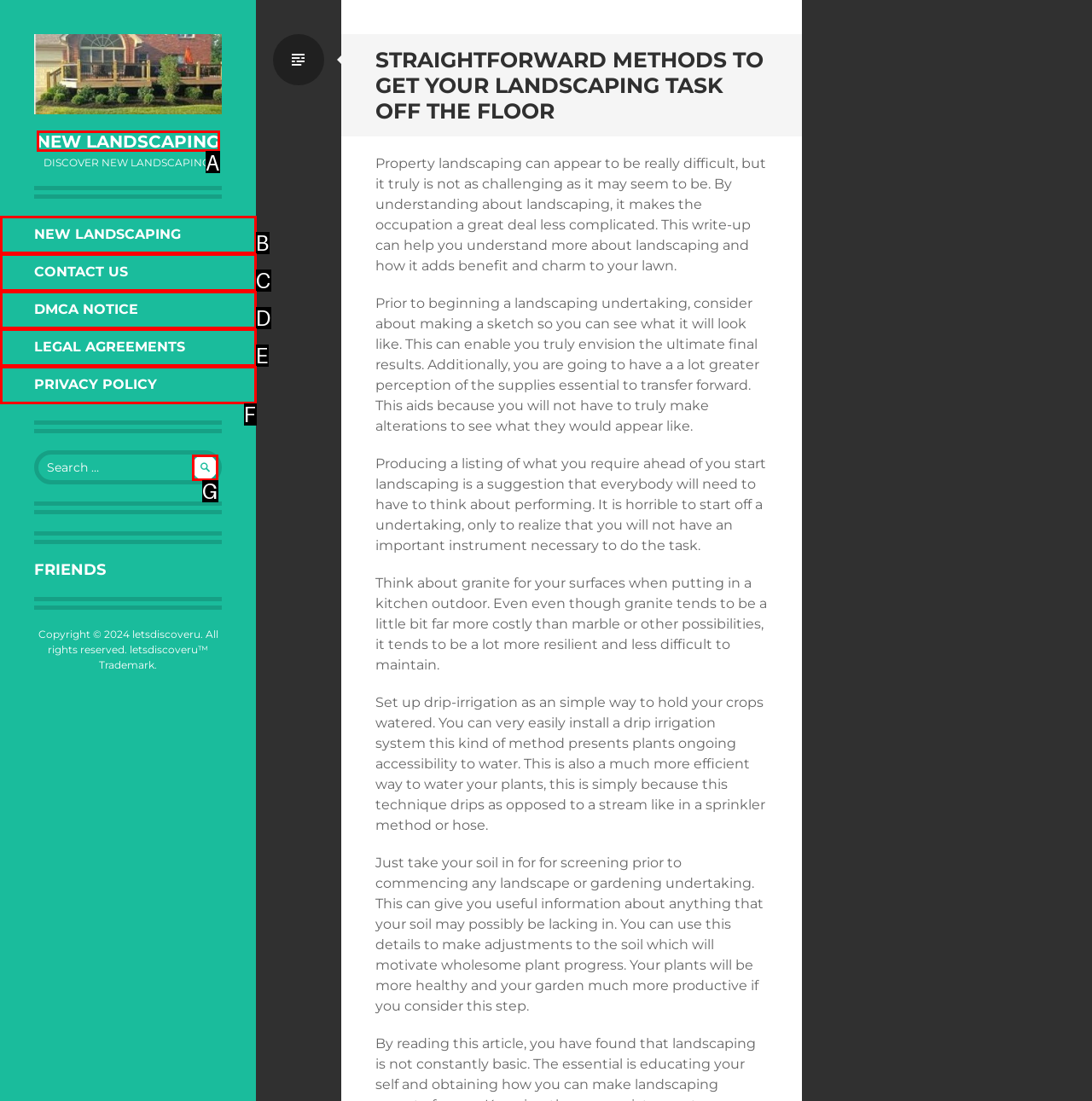Identify the option that corresponds to: parent_node: Search for: value=""
Respond with the corresponding letter from the choices provided.

G